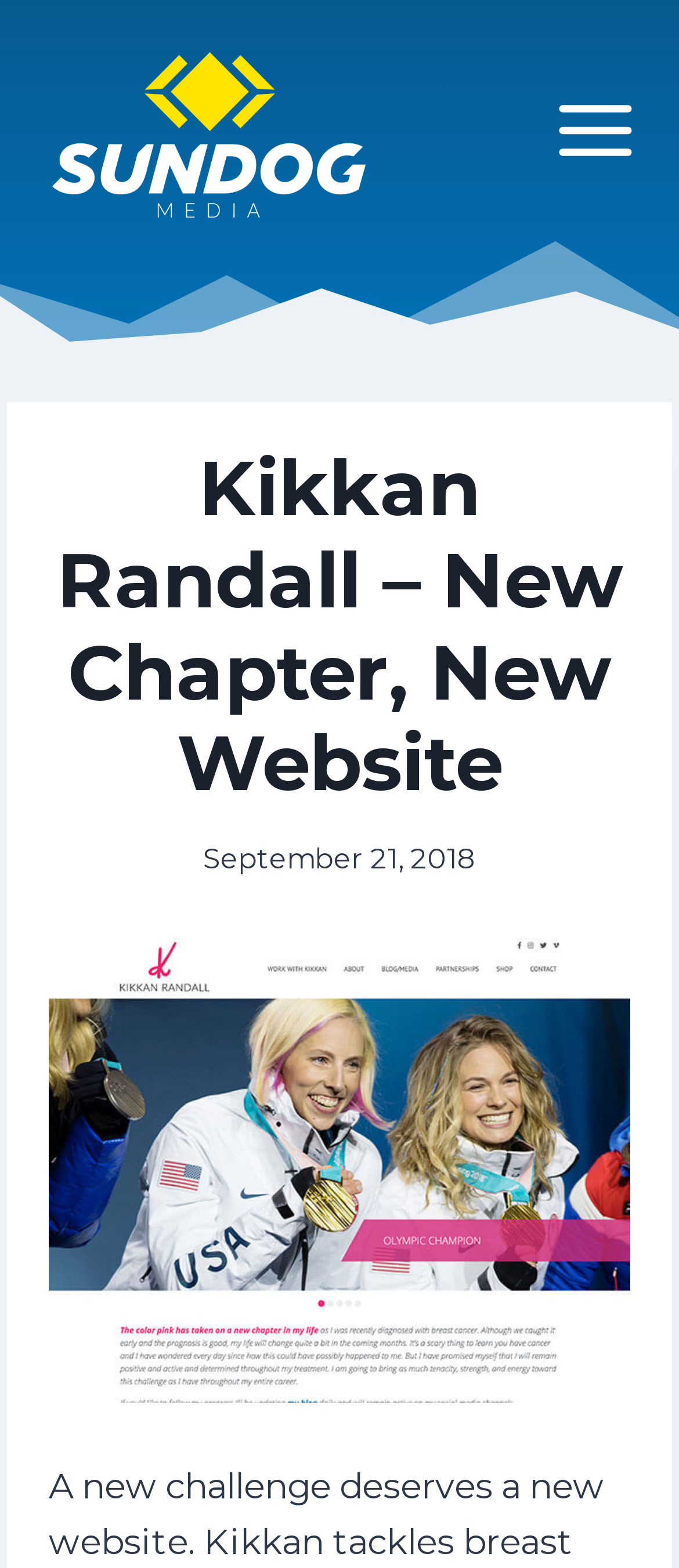What is the logo on the top left corner?
Answer briefly with a single word or phrase based on the image.

Sundog Media